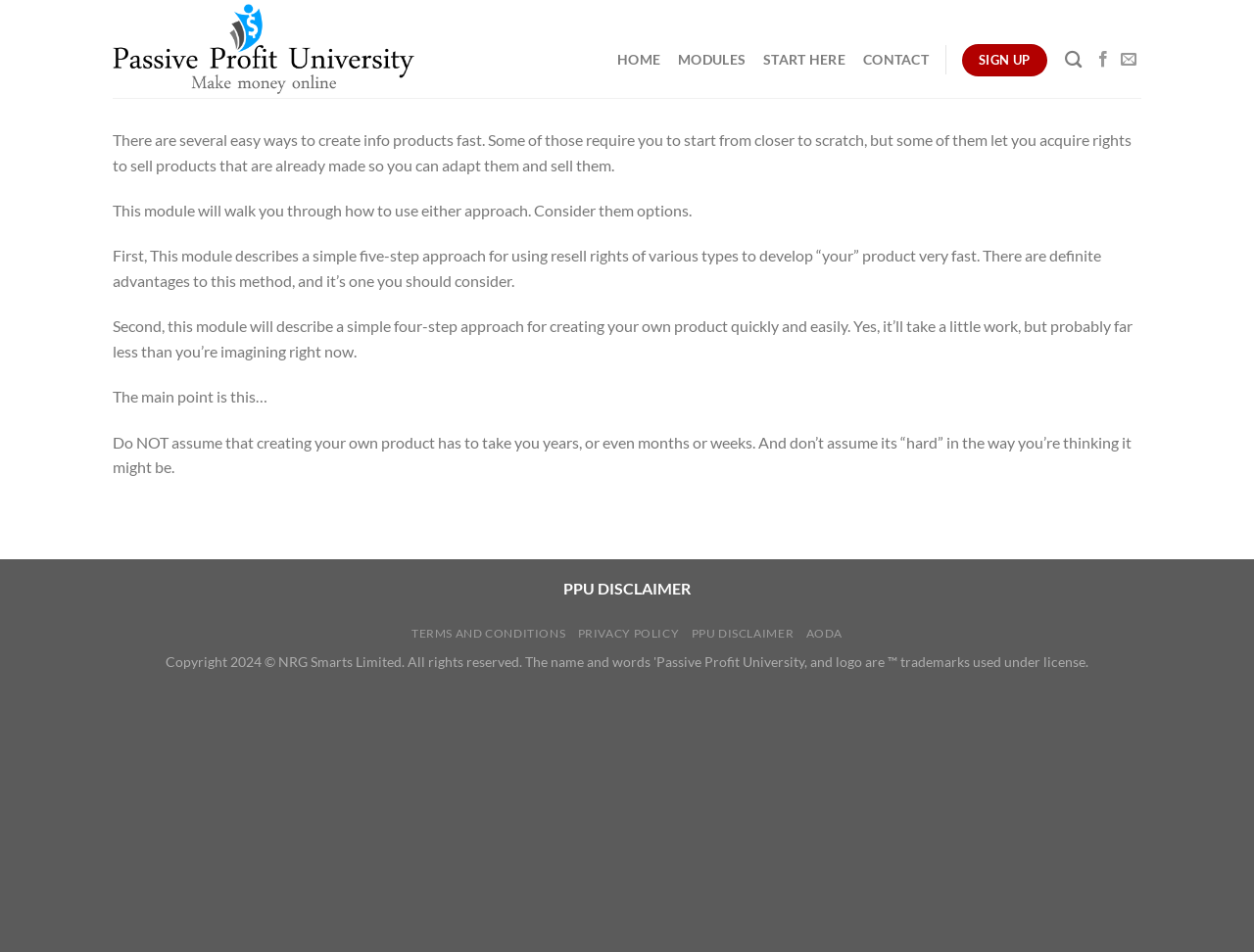What is the name of the university?
Please use the image to provide an in-depth answer to the question.

The name of the university can be found in the top-left corner of the webpage, where it is written as 'Passive Profit University' in a link and an image.